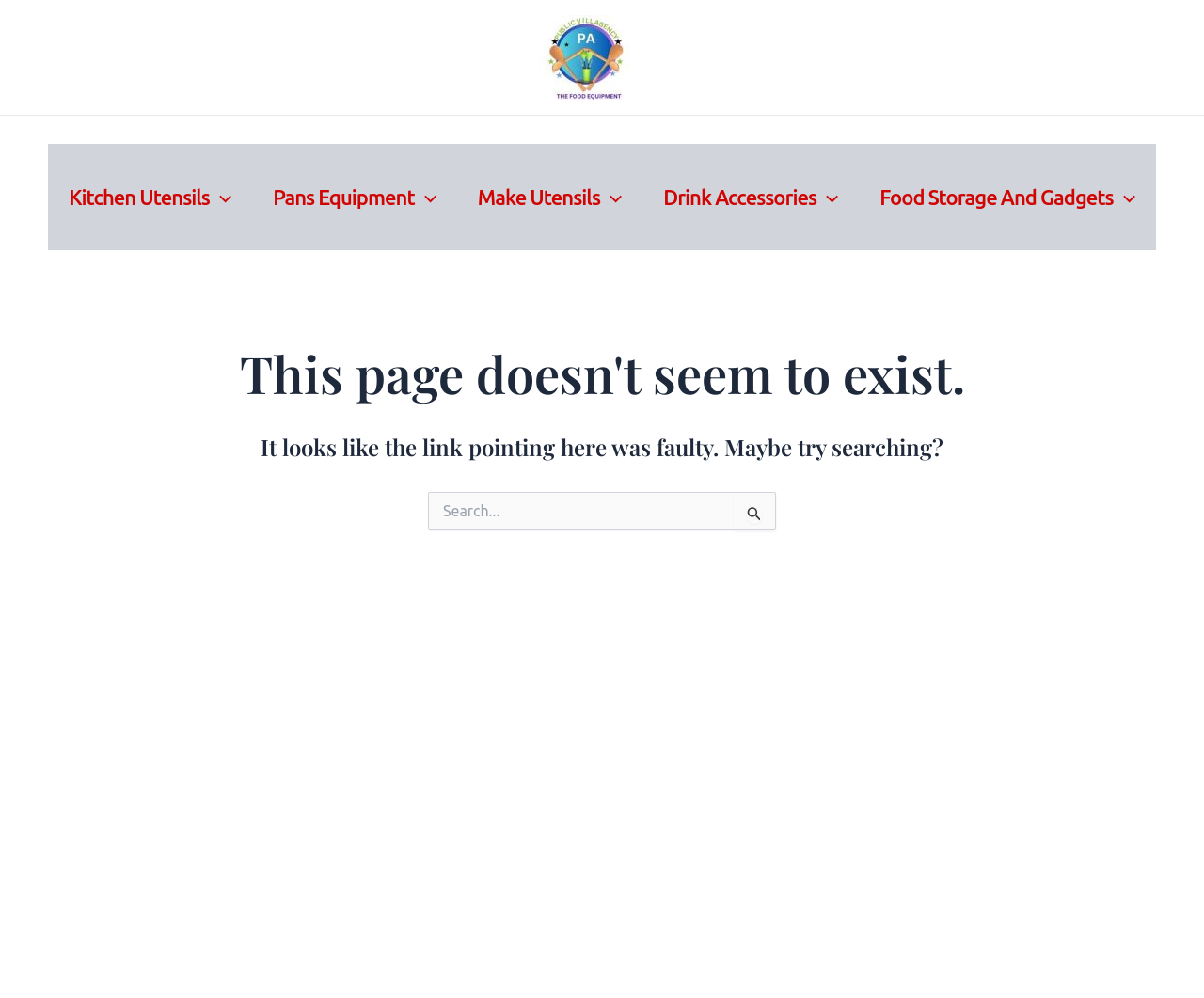Kindly determine the bounding box coordinates of the area that needs to be clicked to fulfill this instruction: "Search for something".

[0.355, 0.493, 0.645, 0.53]